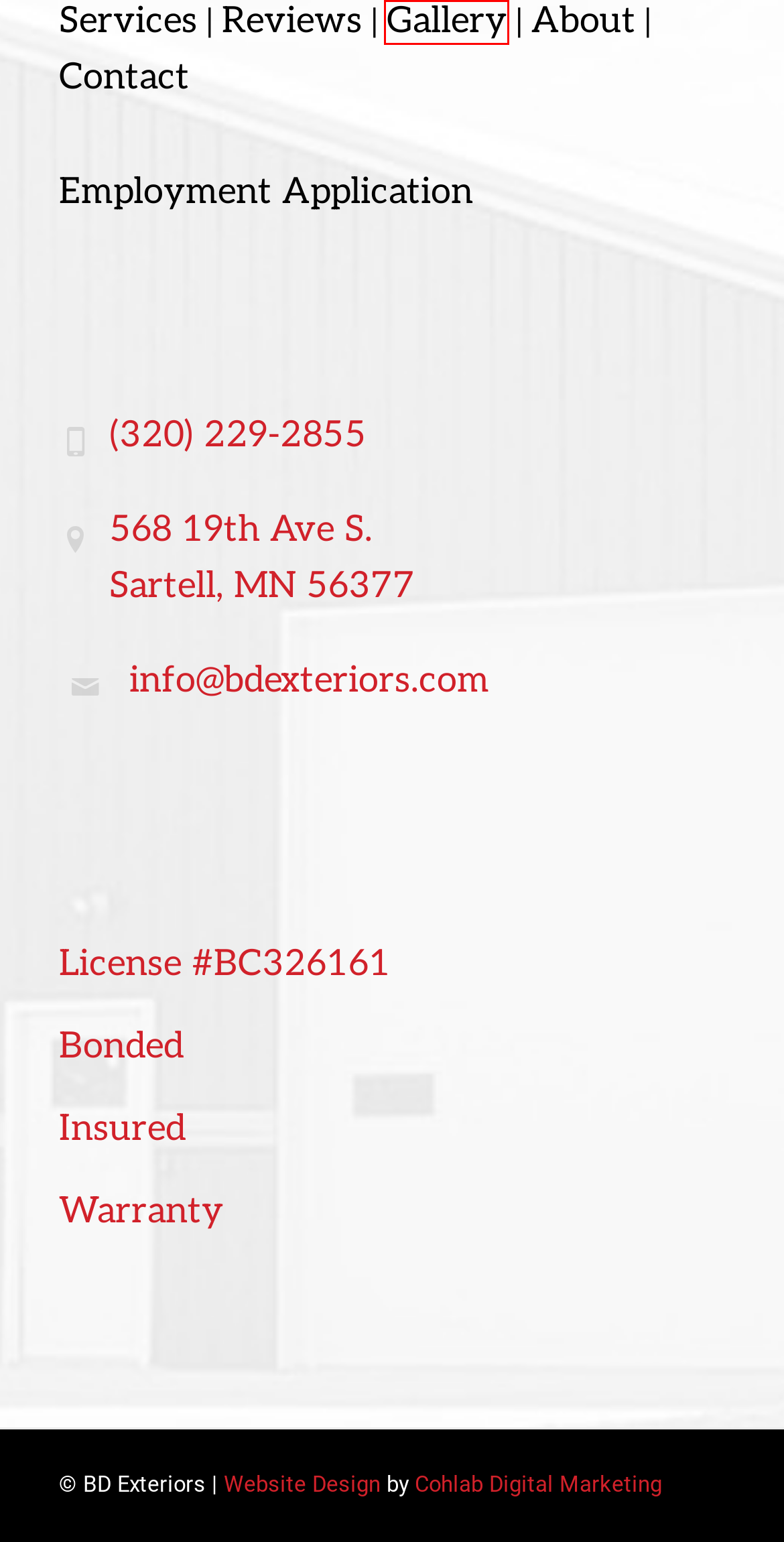You have a screenshot of a webpage with a red rectangle bounding box around a UI element. Choose the best description that matches the new page after clicking the element within the bounding box. The candidate descriptions are:
A. Roofing Jobs & Siding Jobs | St. Cloud, MN | BD Exteriors
B. Roofing, Siding, Windows | Exterior Remodeling | BD Exteriors
C. Website Design & Website Development | Minnesota | Cohlab
D. Cohlab | Website Design, Ecommerce, Digital Marketing | MN
E. Exterior Remodeling Gallery | St. Cloud | BD Exteriors
F. Exterior Remodeling Reviews & Ratings | St. Cloud | BD Exteriors
G. Roofer Near St. Cloud | Siding, Gutters, Roofing | BD Exteriors
H. Contact BD Exteriors Remodelers | Central MN | BD Exteriors

E